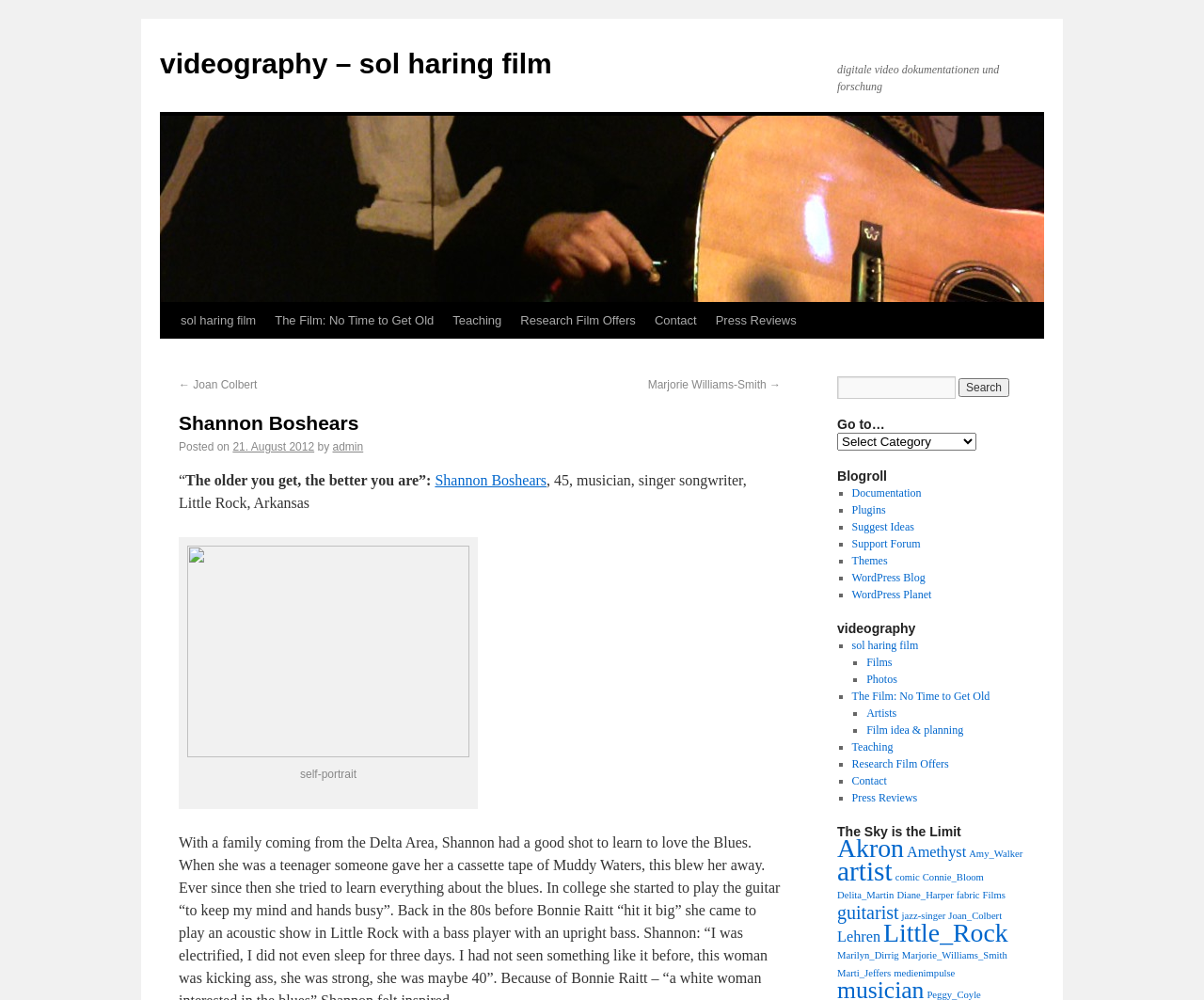Can you provide the bounding box coordinates for the element that should be clicked to implement the instruction: "Read the blogroll"?

[0.695, 0.468, 0.852, 0.484]